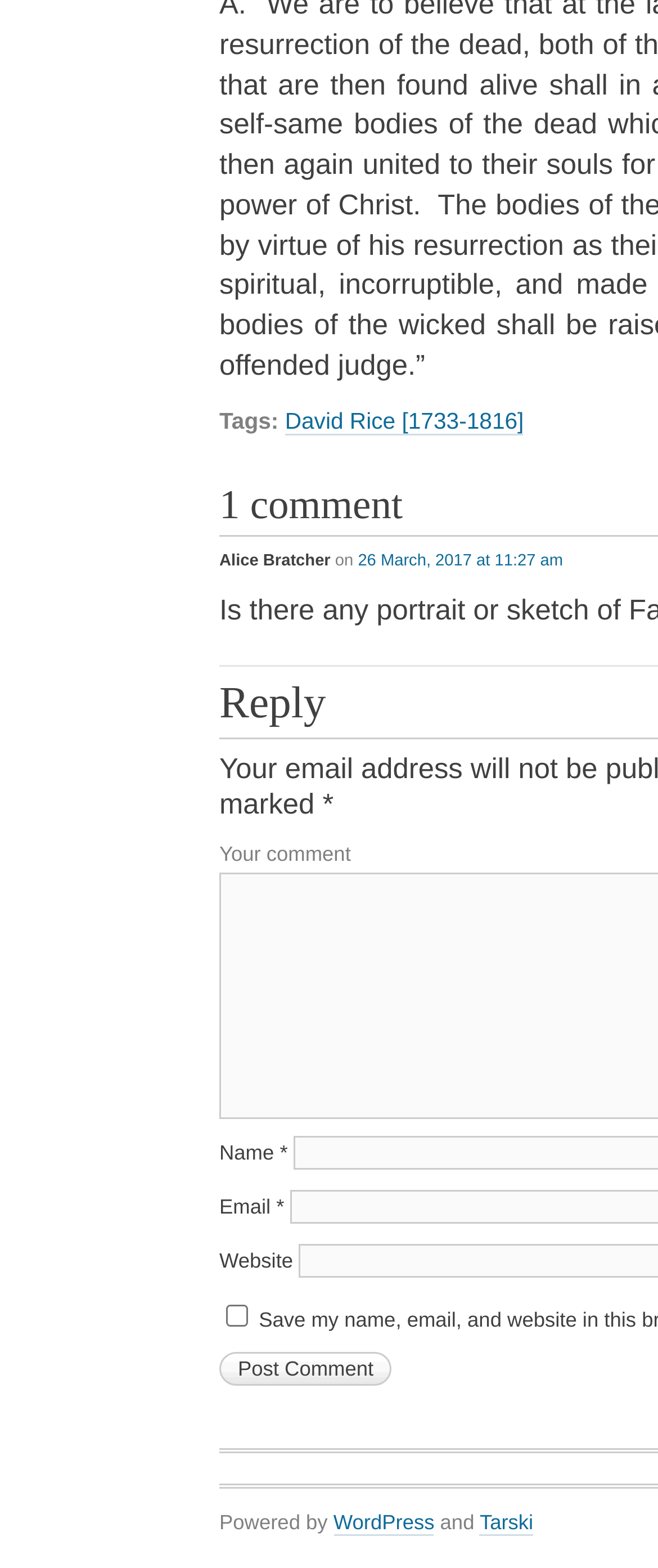How many comments are there on this webpage?
Please provide a single word or phrase as your answer based on the image.

1